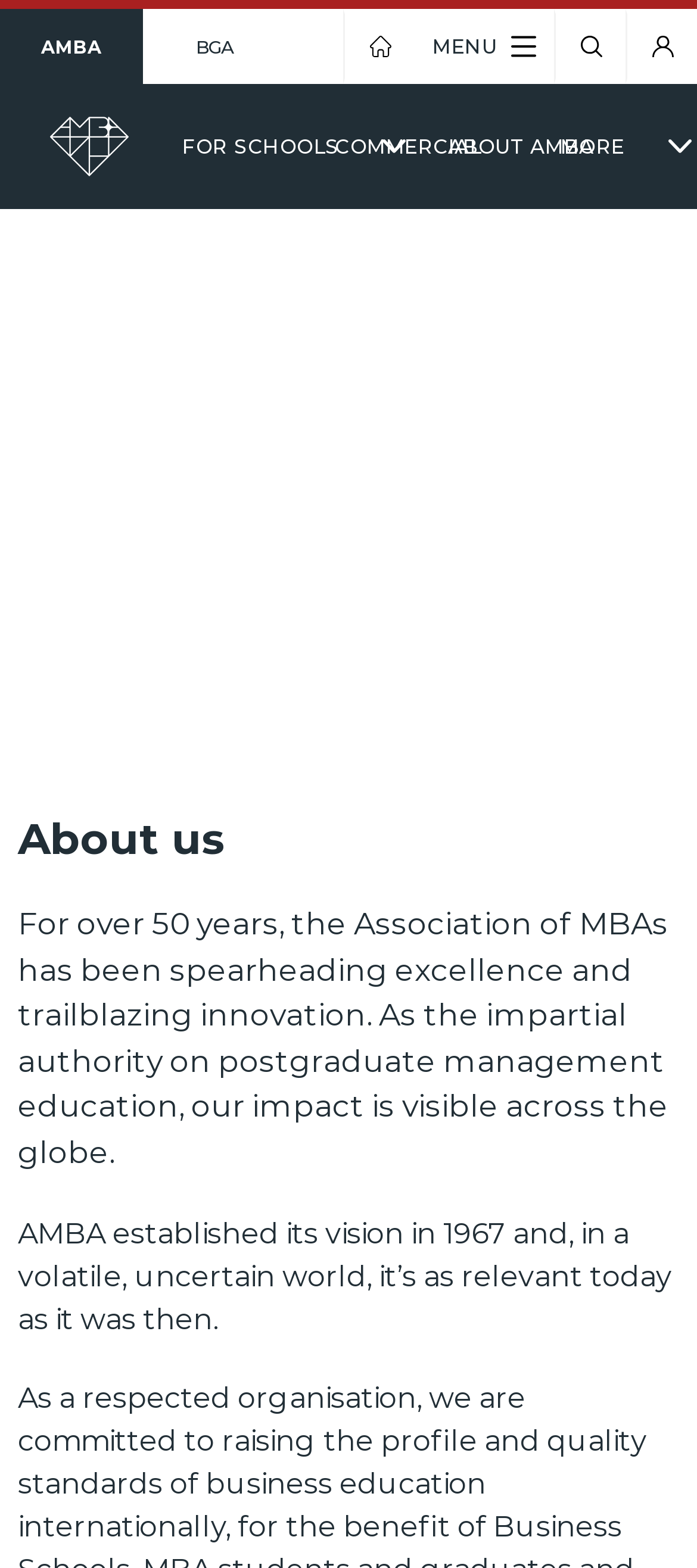Provide the bounding box coordinates, formatted as (top-left x, top-left y, bottom-right x, bottom-right y), with all values being floating point numbers between 0 and 1. Identify the bounding box of the UI element that matches the description: aria-label="Account"

[0.897, 0.006, 1.0, 0.054]